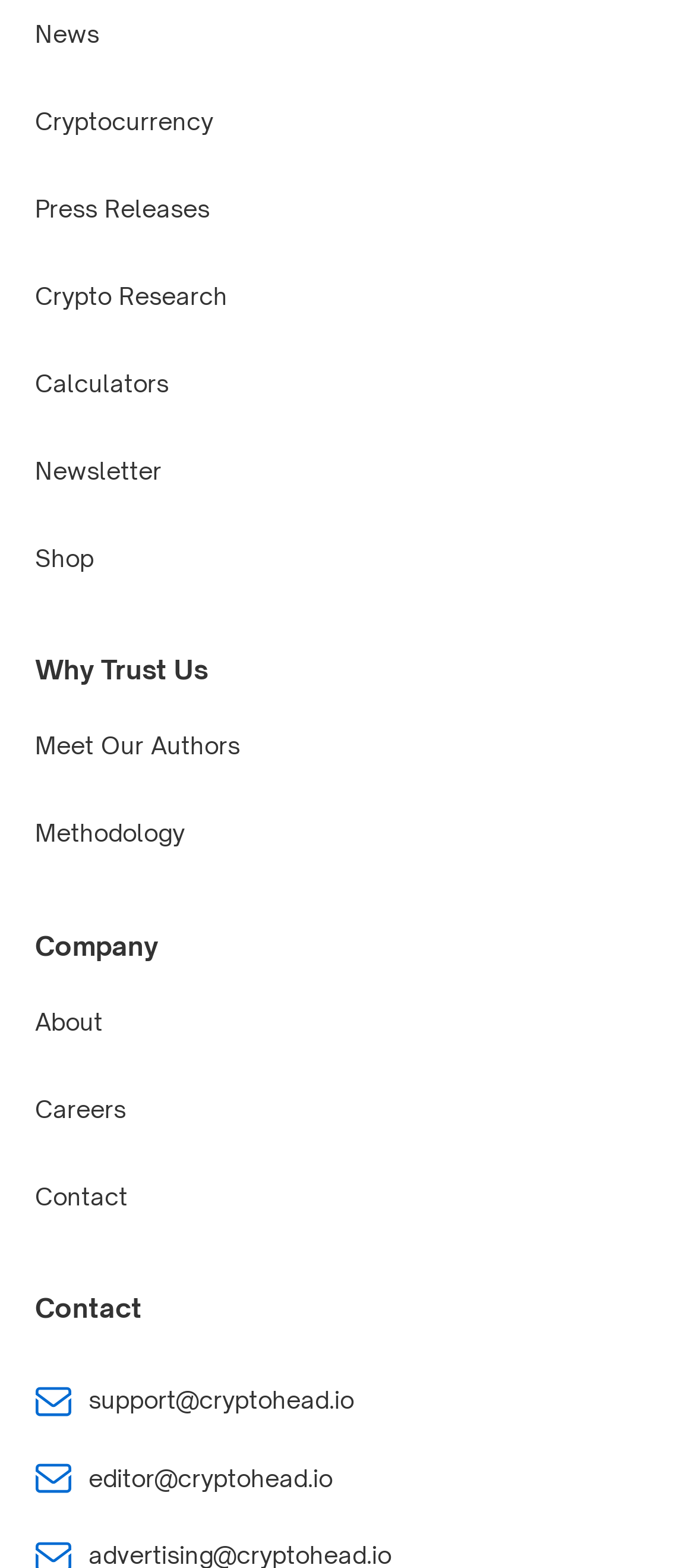Respond to the following query with just one word or a short phrase: 
How many images are on the webpage?

2